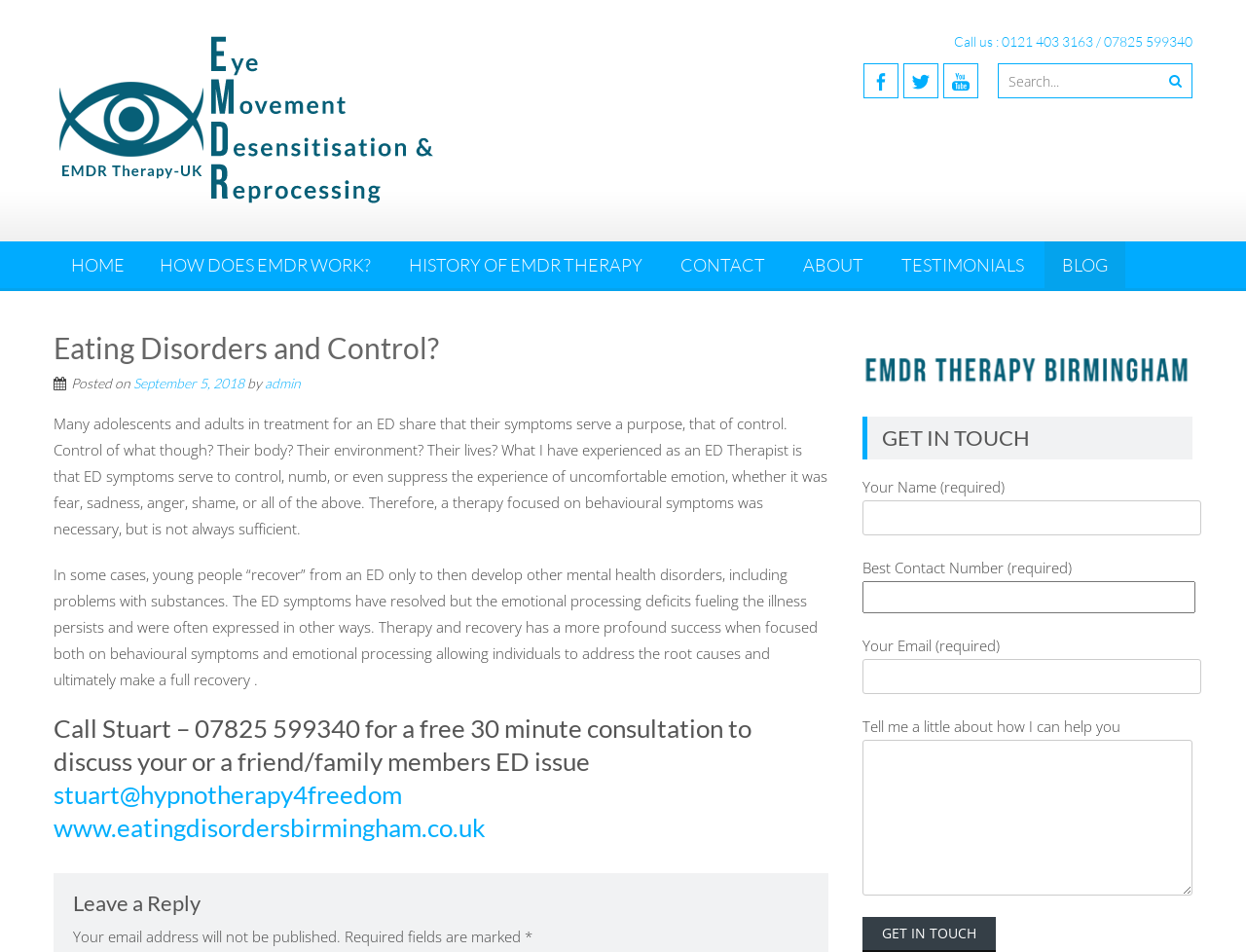What is the email address to contact for ED issues?
Provide a detailed answer to the question using information from the image.

I found this email address in the article section of the webpage, where it says 'Call Stuart – 07825 599340 for a free 30 minute consultation to discuss your or a friend/family members ED issue stuart@hypnotherapy4freedom www.eatingdisordersbirmingham.co.uk'.